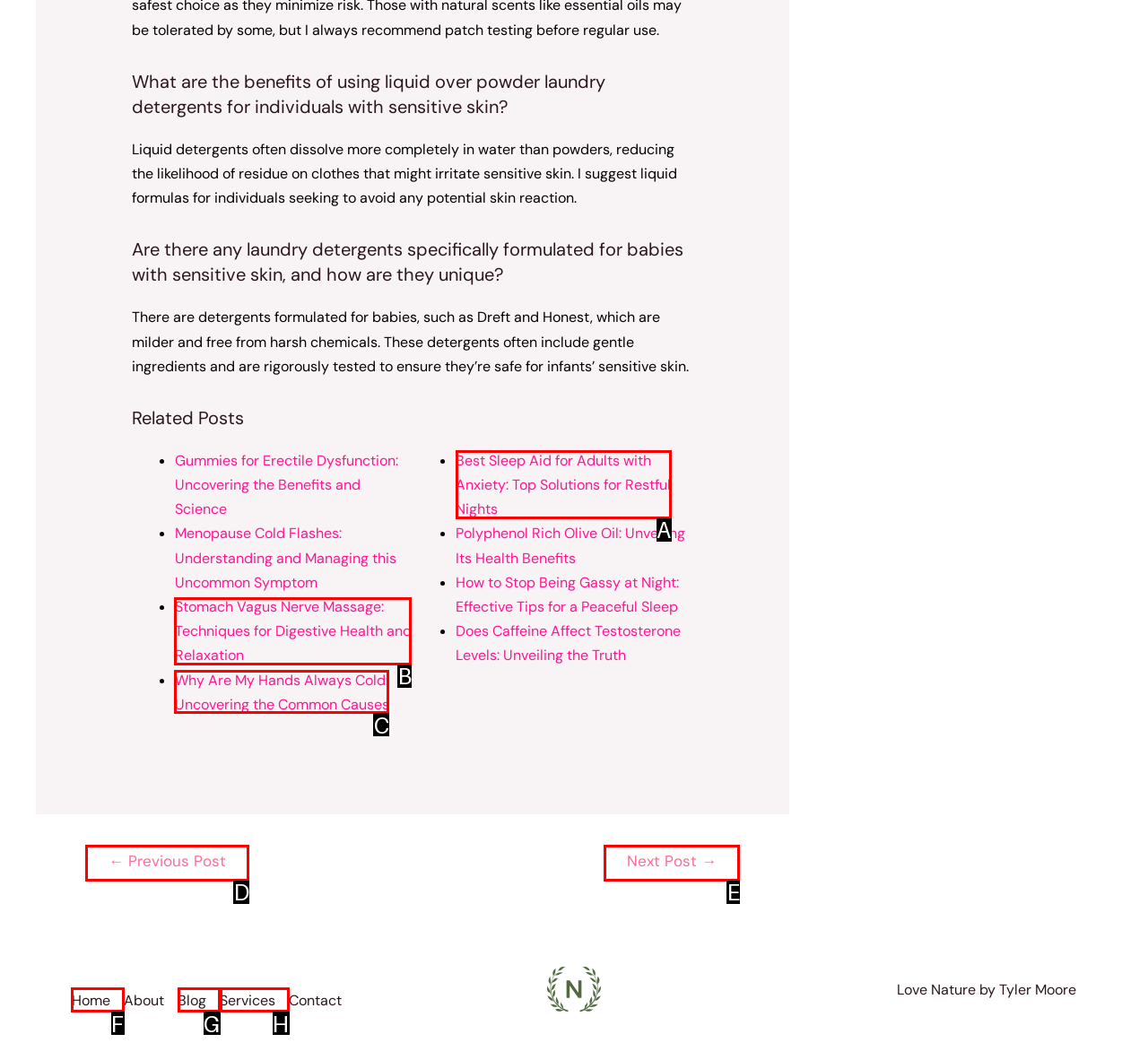Out of the given choices, which letter corresponds to the UI element required to Navigate to the 'Home' page? Answer with the letter.

F